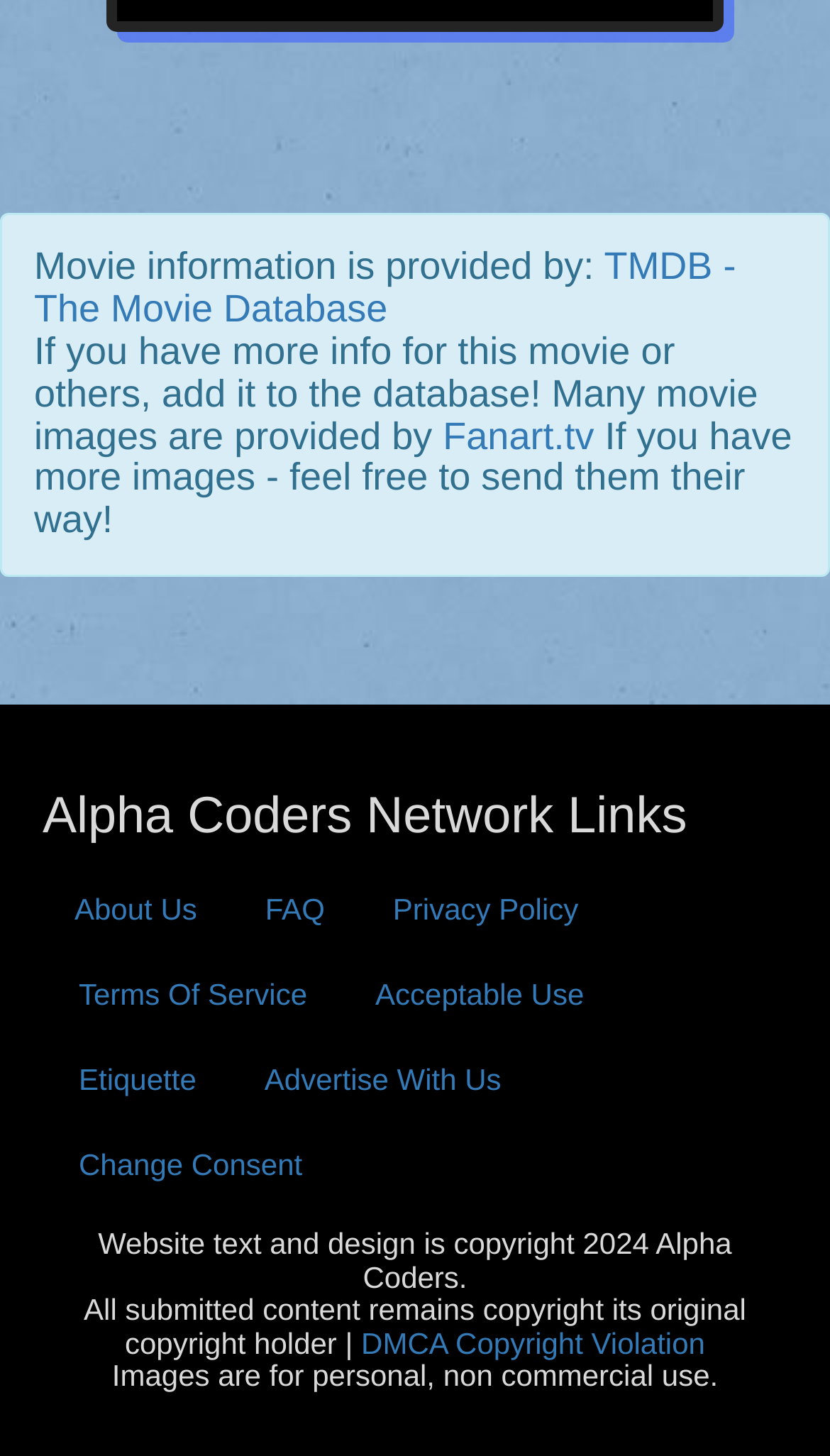Please provide the bounding box coordinates for the element that needs to be clicked to perform the following instruction: "Report a DMCA Copyright Violation". The coordinates should be given as four float numbers between 0 and 1, i.e., [left, top, right, bottom].

[0.435, 0.91, 0.85, 0.934]